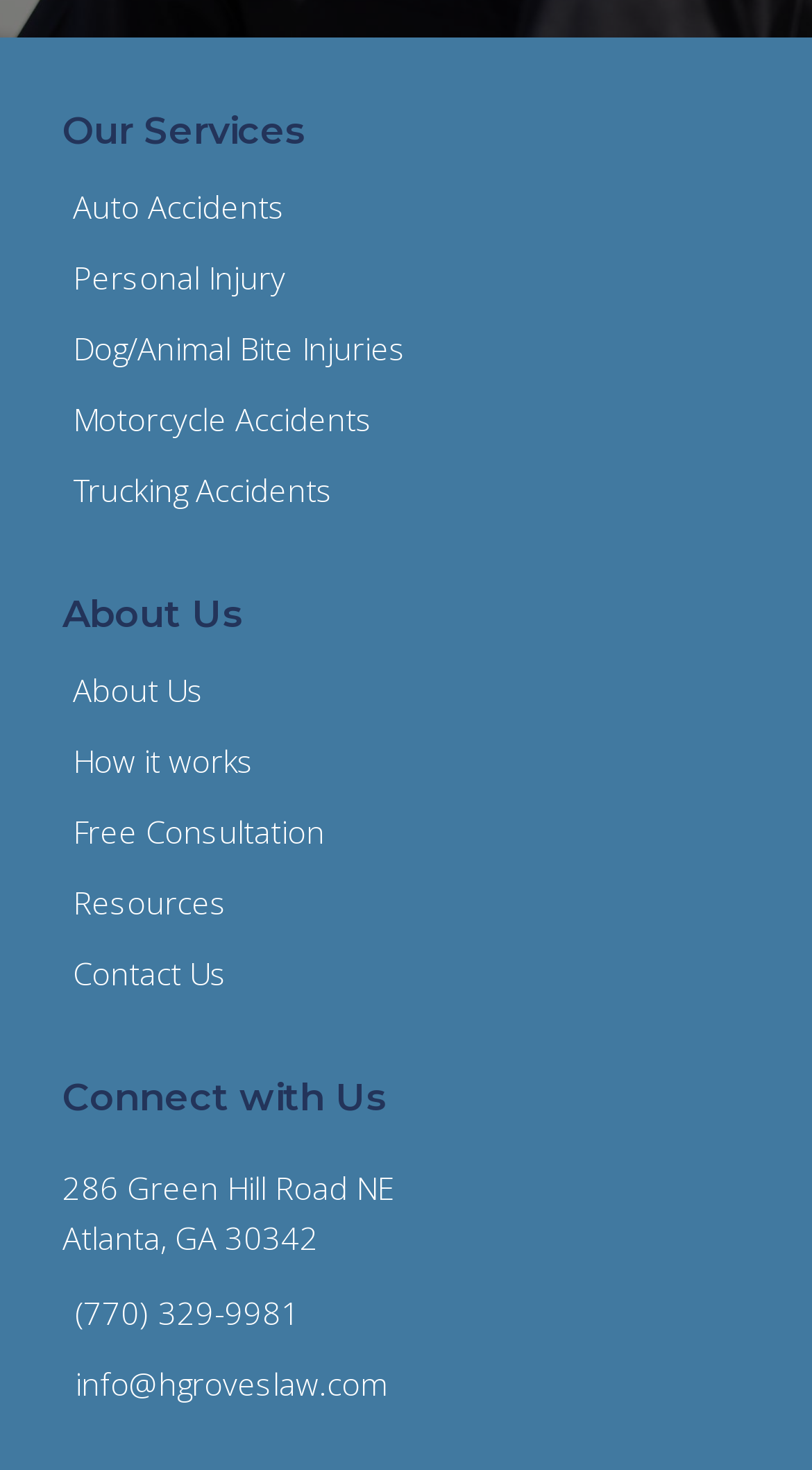Determine the bounding box coordinates for the area that needs to be clicked to fulfill this task: "Click on the Help Center heading". The coordinates must be given as four float numbers between 0 and 1, i.e., [left, top, right, bottom].

None